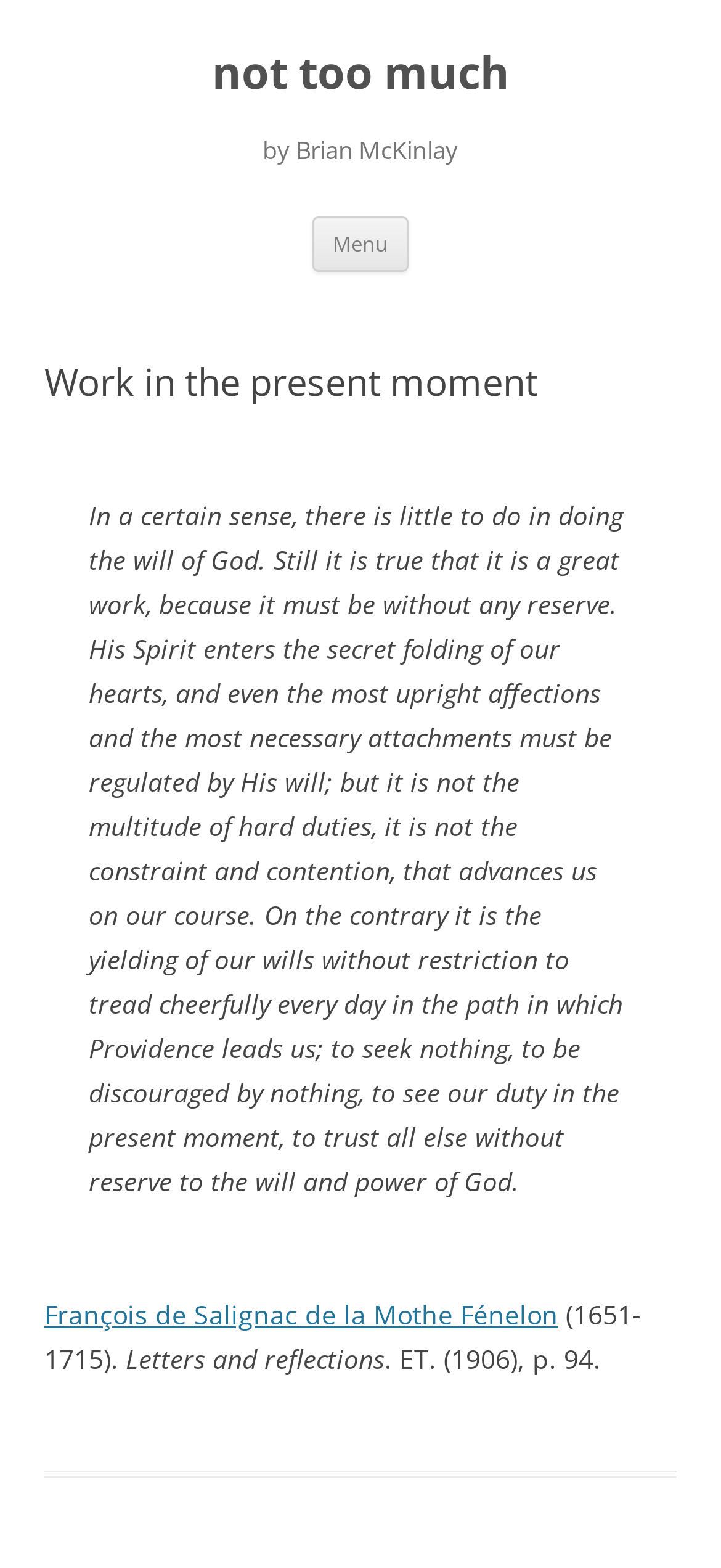Identify and extract the heading text of the webpage.

not too much